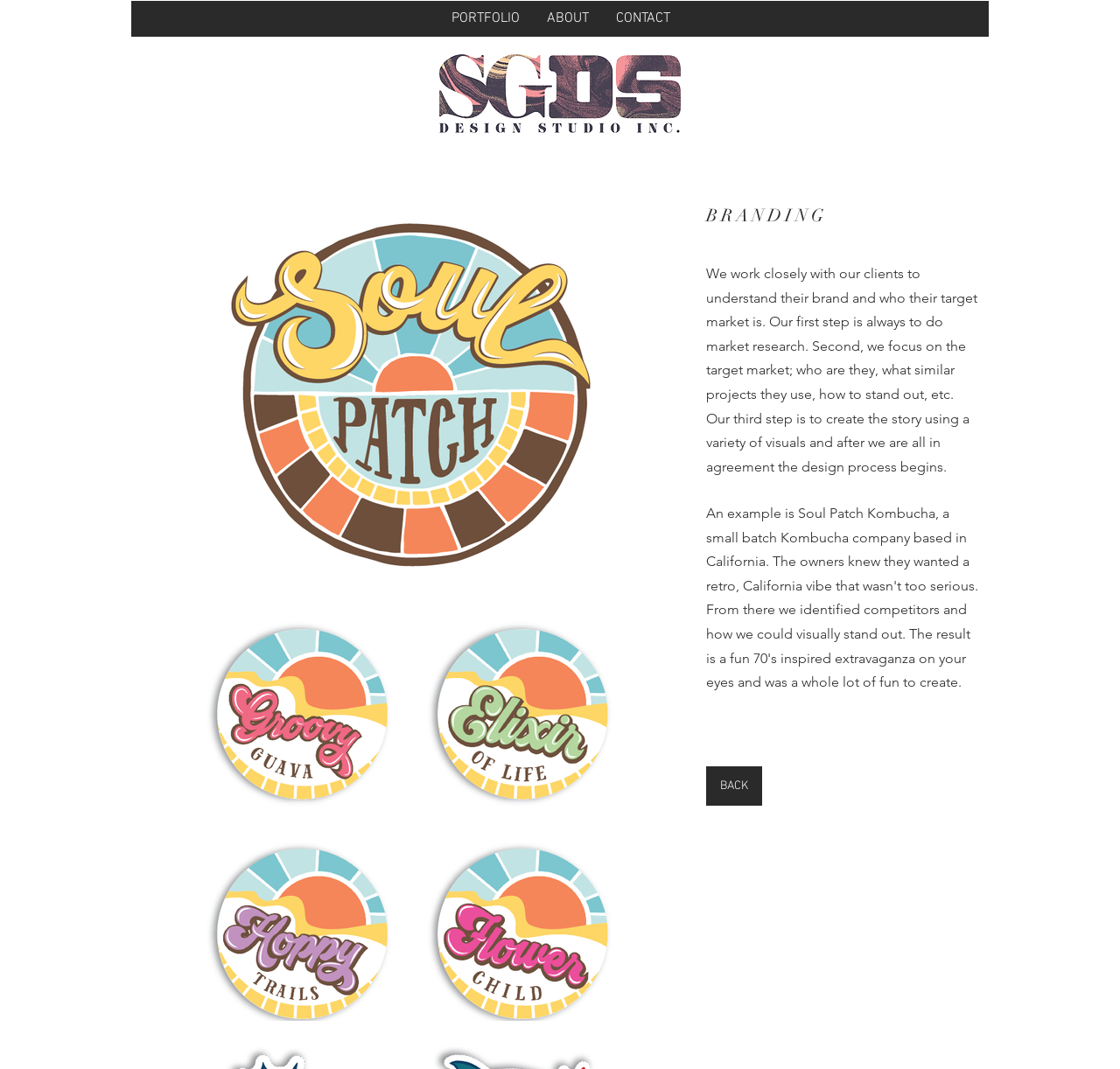Illustrate the webpage's structure and main components comprehensively.

The webpage is about branding, specifically the services offered by SGDS Design Studio. At the top, there is a navigation menu with three links: PORTFOLIO, ABOUT, and CONTACT. Below the navigation menu, the company name "SGDS Design Studio" is displayed prominently, accompanied by an image. 

On the left side of the page, there are two buttons, one above the other. The top button has no text, while the bottom button features an image called "SP_Flavor.png". 

The main content of the page is divided into two sections. The first section is headed by a heading "BRANDING" and is located near the top center of the page. Below the heading, there is a paragraph of text that describes the branding process, including market research, target market analysis, and design. 

At the bottom center of the page, there is a "BACK" link. Overall, the page has a simple and clean layout, with a focus on presenting the branding services offered by SGDS Design Studio.